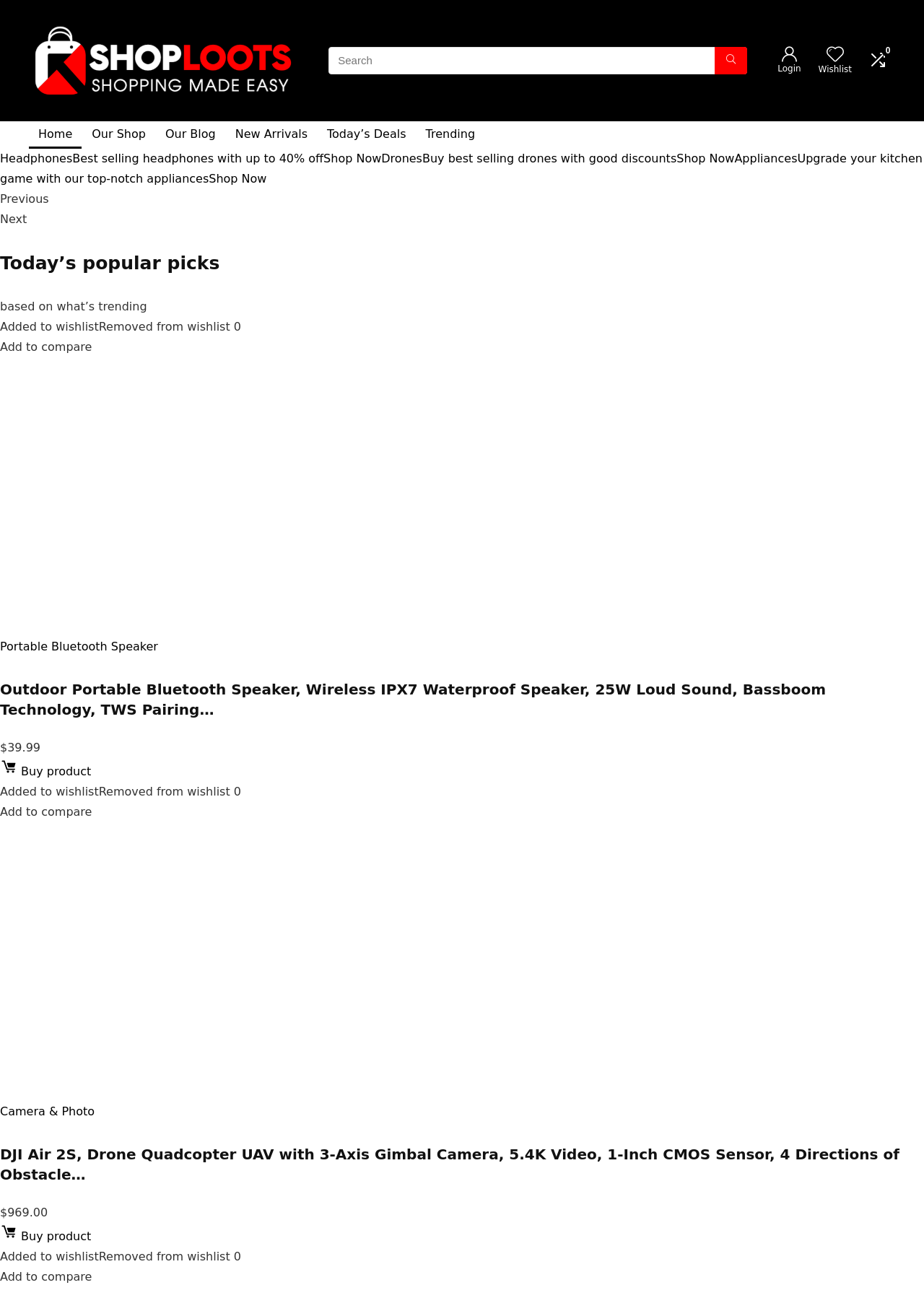Please mark the clickable region by giving the bounding box coordinates needed to complete this instruction: "Buy the Outdoor Portable Bluetooth Speaker".

[0.0, 0.589, 0.099, 0.599]